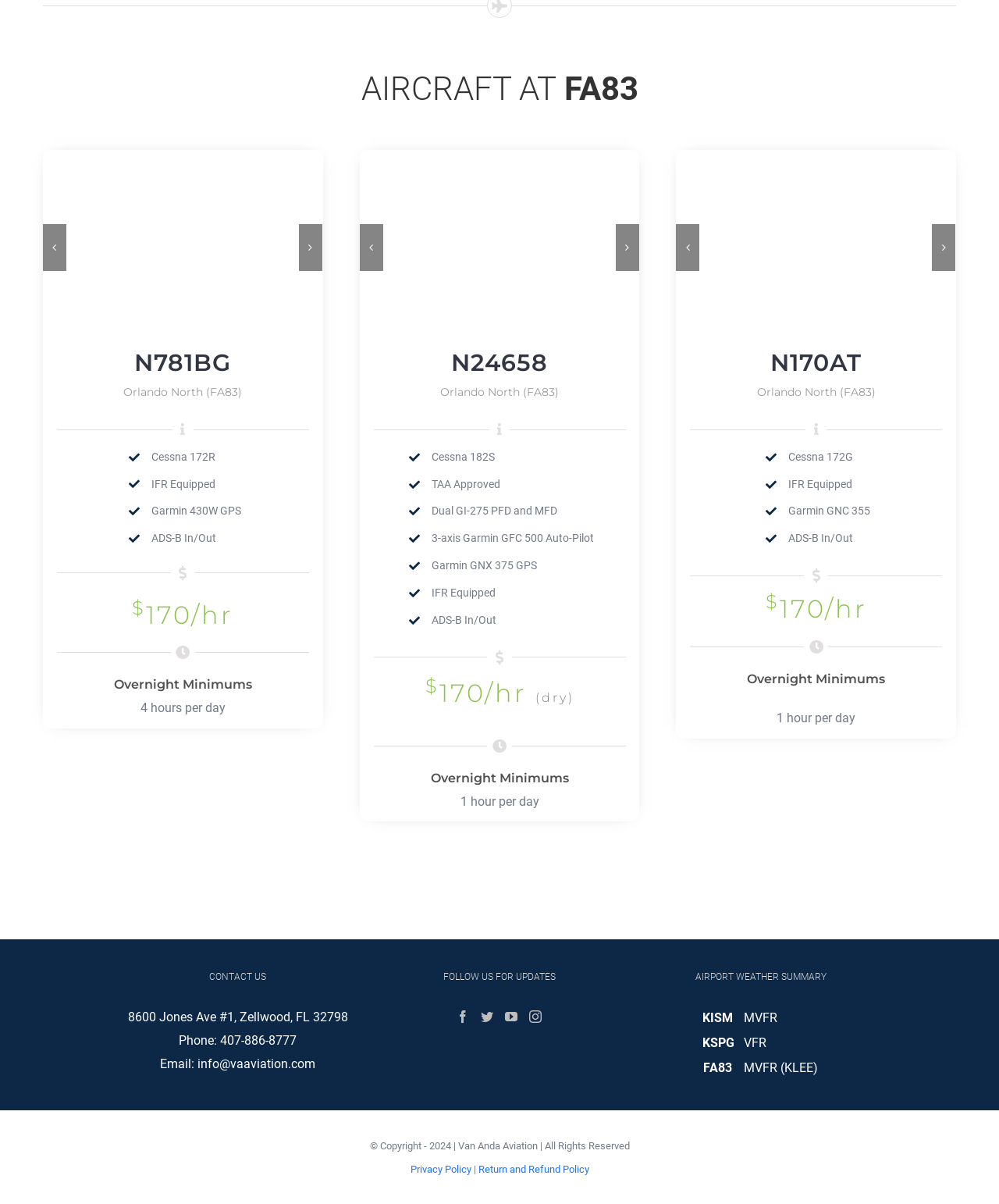Based on the element description "aria-label="N24658 – Sunset"", predict the bounding box coordinates of the UI element.

[0.65, 0.195, 0.929, 0.207]